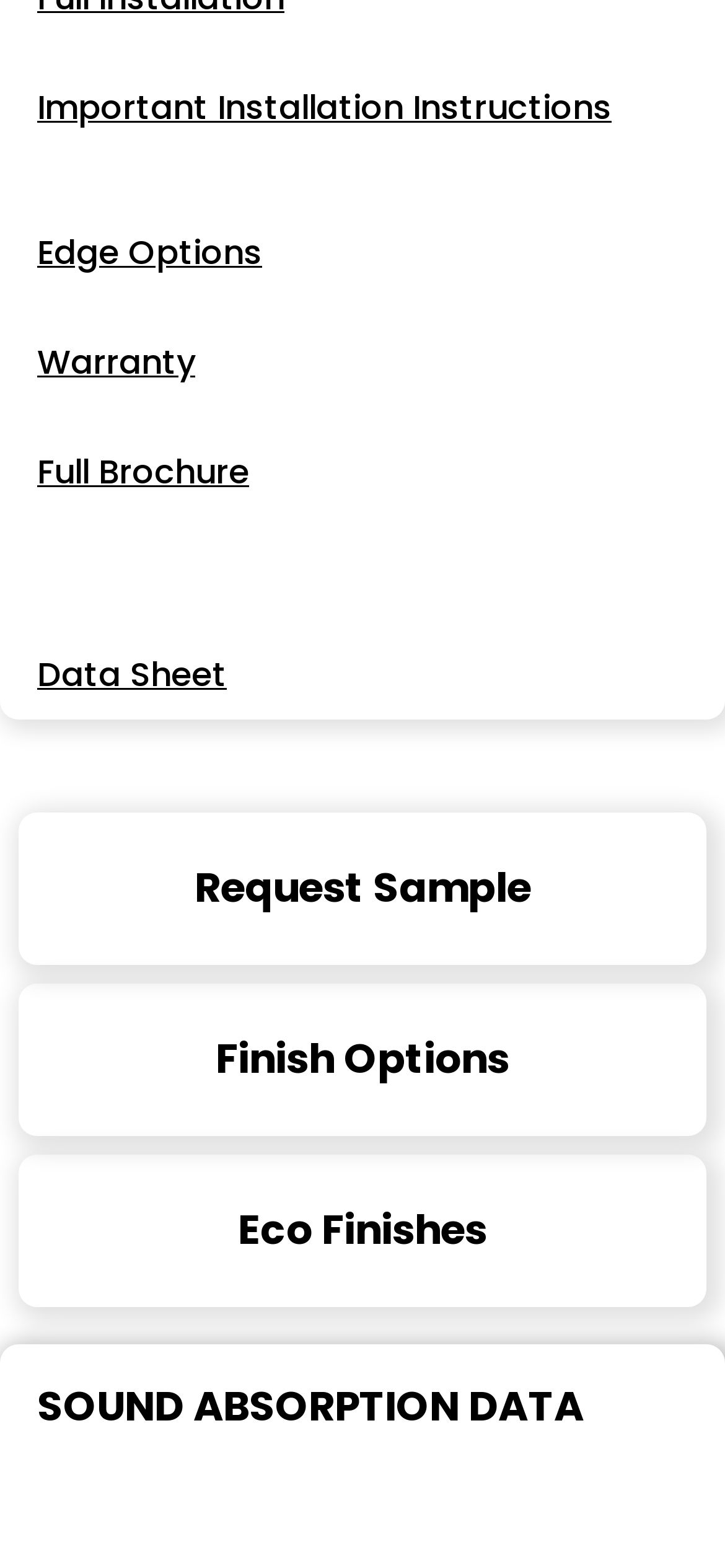Using the image as a reference, answer the following question in as much detail as possible:
What is the purpose of the webpage based on the links provided?

By analyzing the links on the webpage, I inferred that the purpose of the webpage is to provide information about a product, including its installation instructions, warranty, brochure, data sheet, and finish options. The links suggest that the webpage is related to a product's specifications and features.